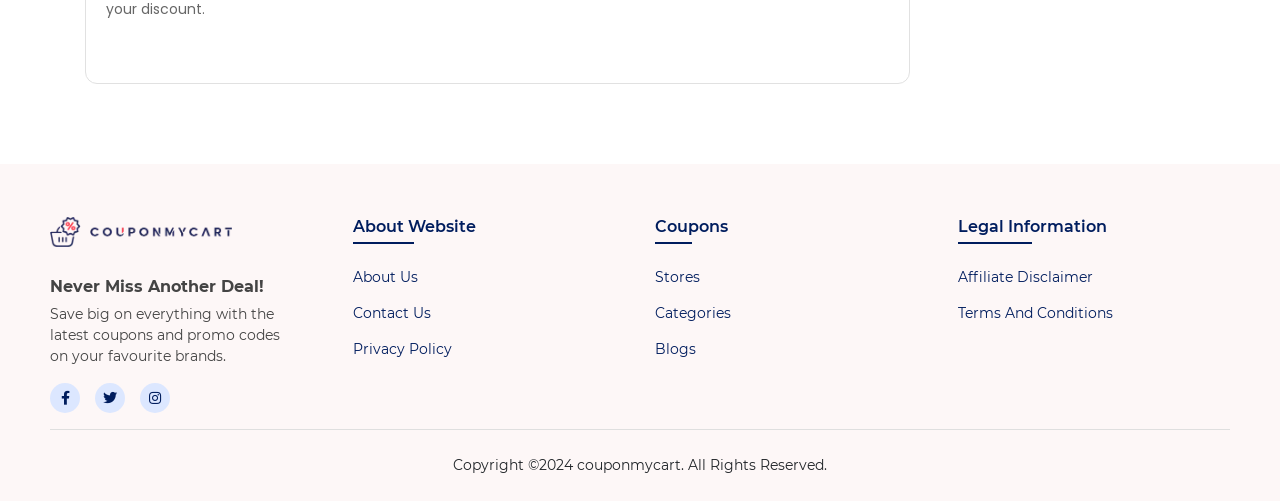Given the content of the image, can you provide a detailed answer to the question?
How many social media links are available?

There are three social media links available on the webpage, which are 'facebook', 'twitter', and 'instagram', as indicated by the link elements with OCR text 'facebook', 'twitter', and 'instagram' respectively.